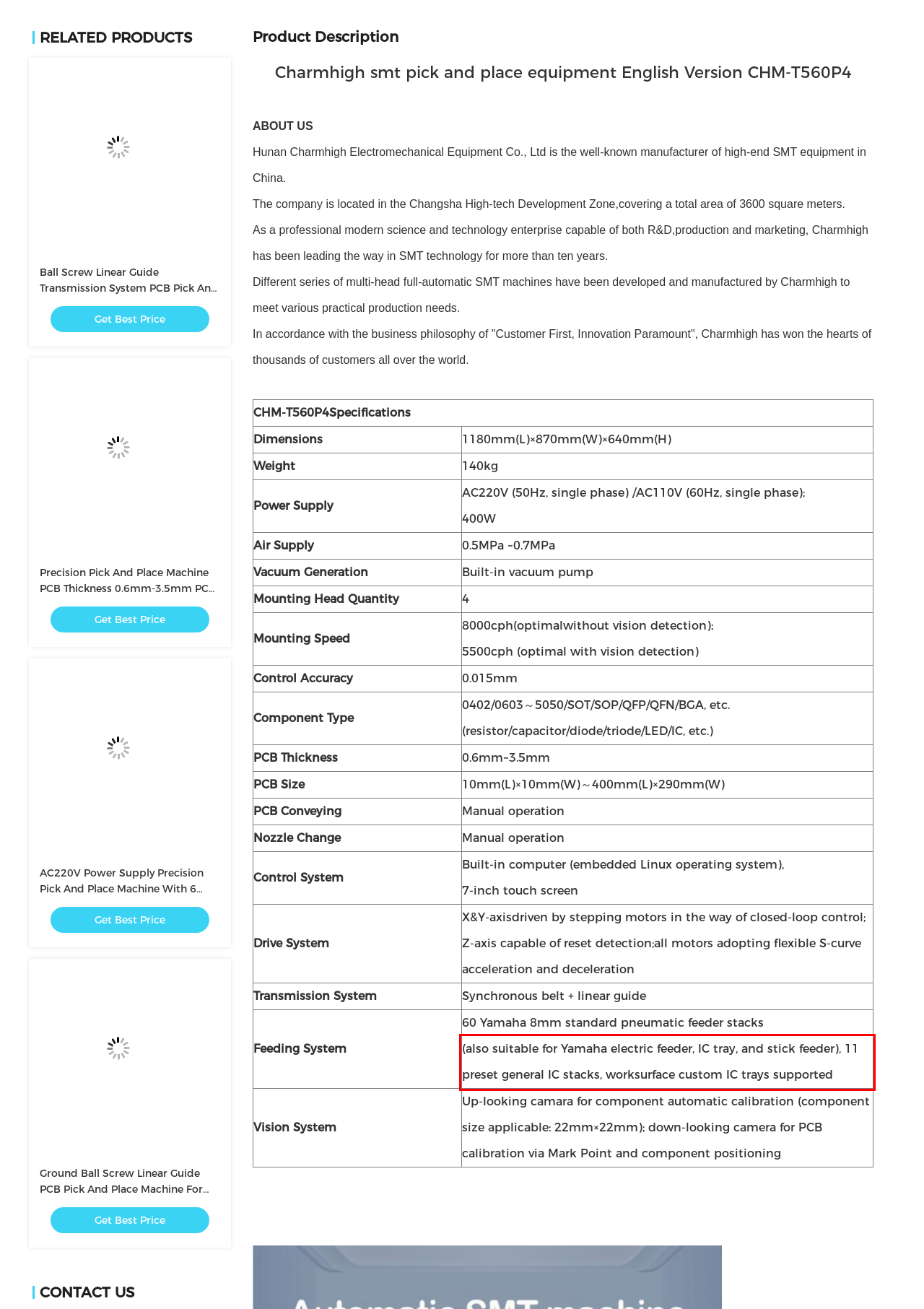Given a webpage screenshot with a red bounding box, perform OCR to read and deliver the text enclosed by the red bounding box.

(also suitable for Yamaha electric feeder, IC tray, and stick feeder), 11 preset general IC stacks, worksurface custom IC trays supported